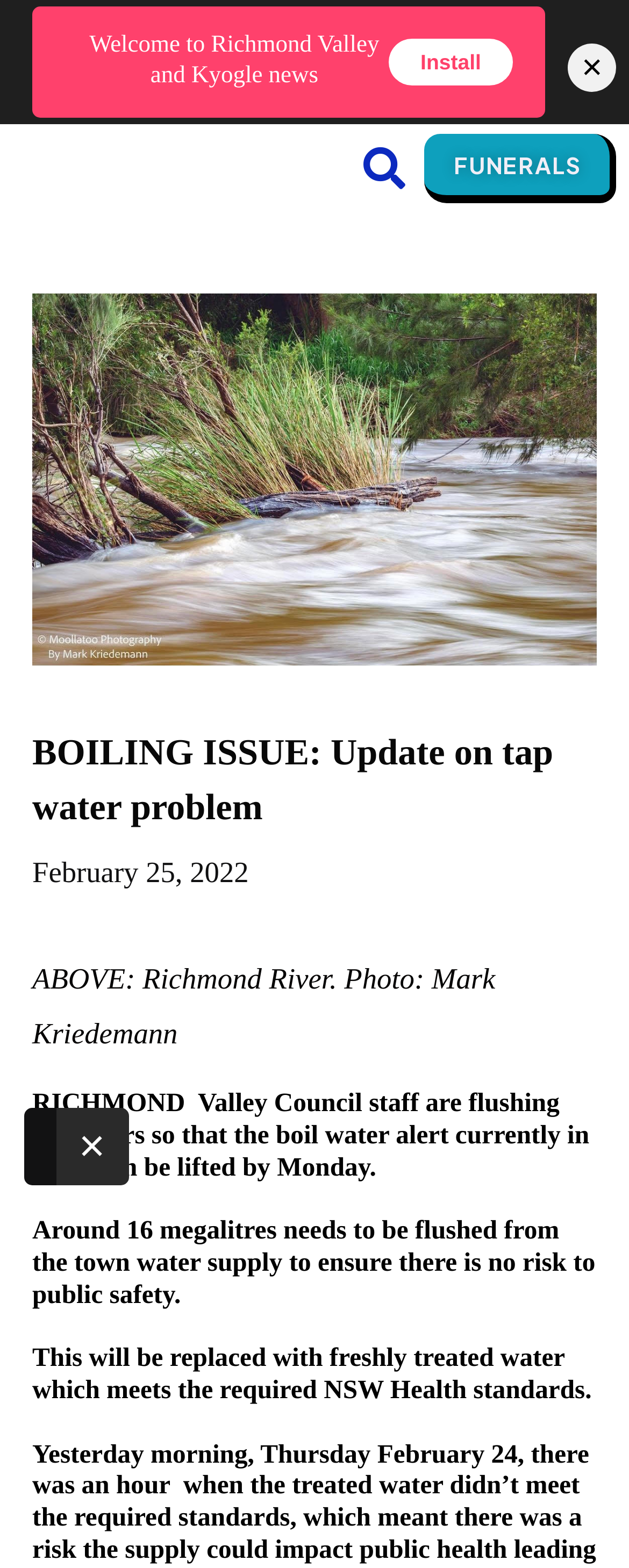What is the current issue in Richmond Valley?
Answer the question with a single word or phrase by looking at the picture.

Tap water problem